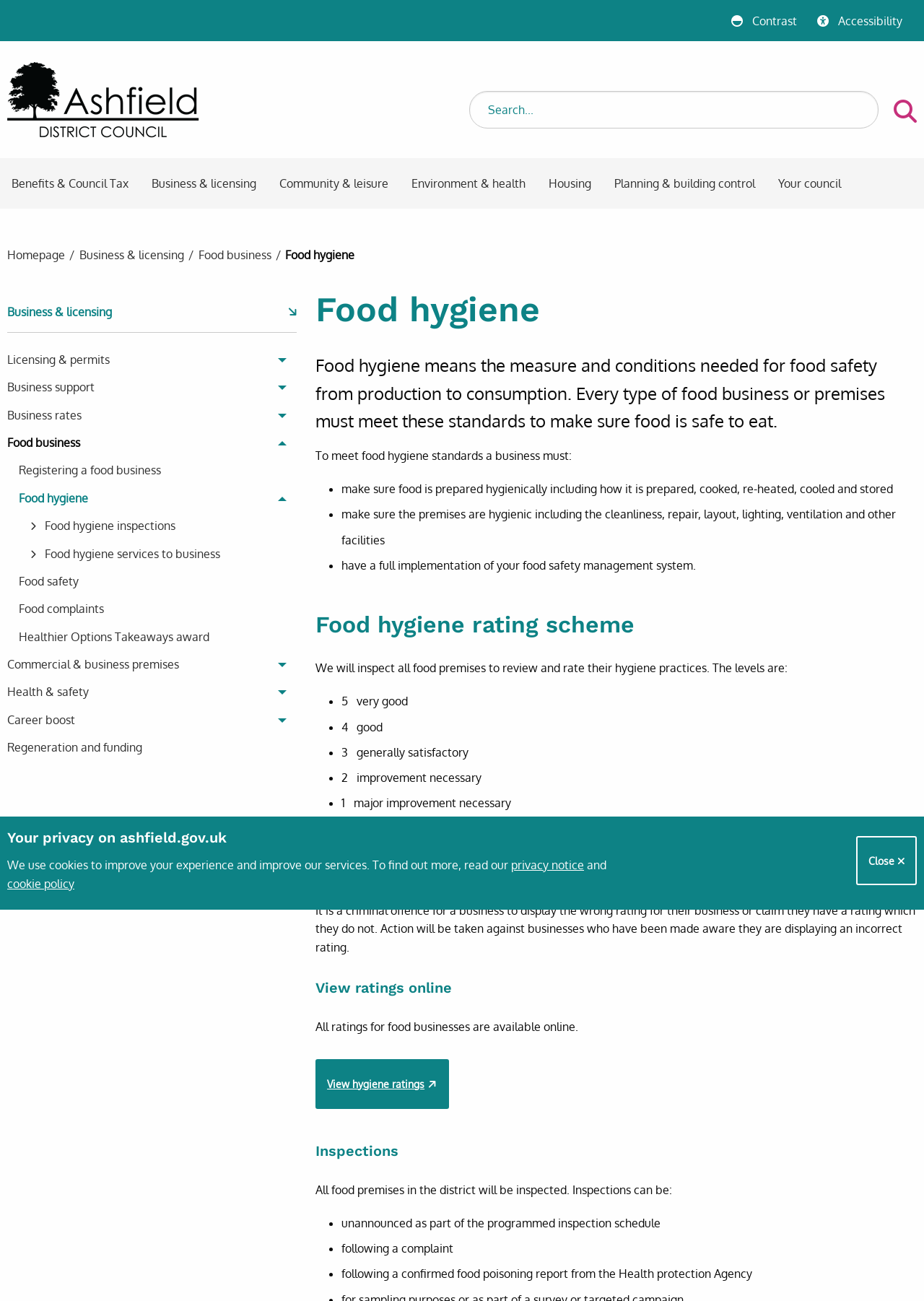Bounding box coordinates are specified in the format (top-left x, top-left y, bottom-right x, bottom-right y). All values are floating point numbers bounded between 0 and 1. Please provide the bounding box coordinate of the region this sentence describes: Return to: Business & licensing

[0.086, 0.19, 0.199, 0.201]